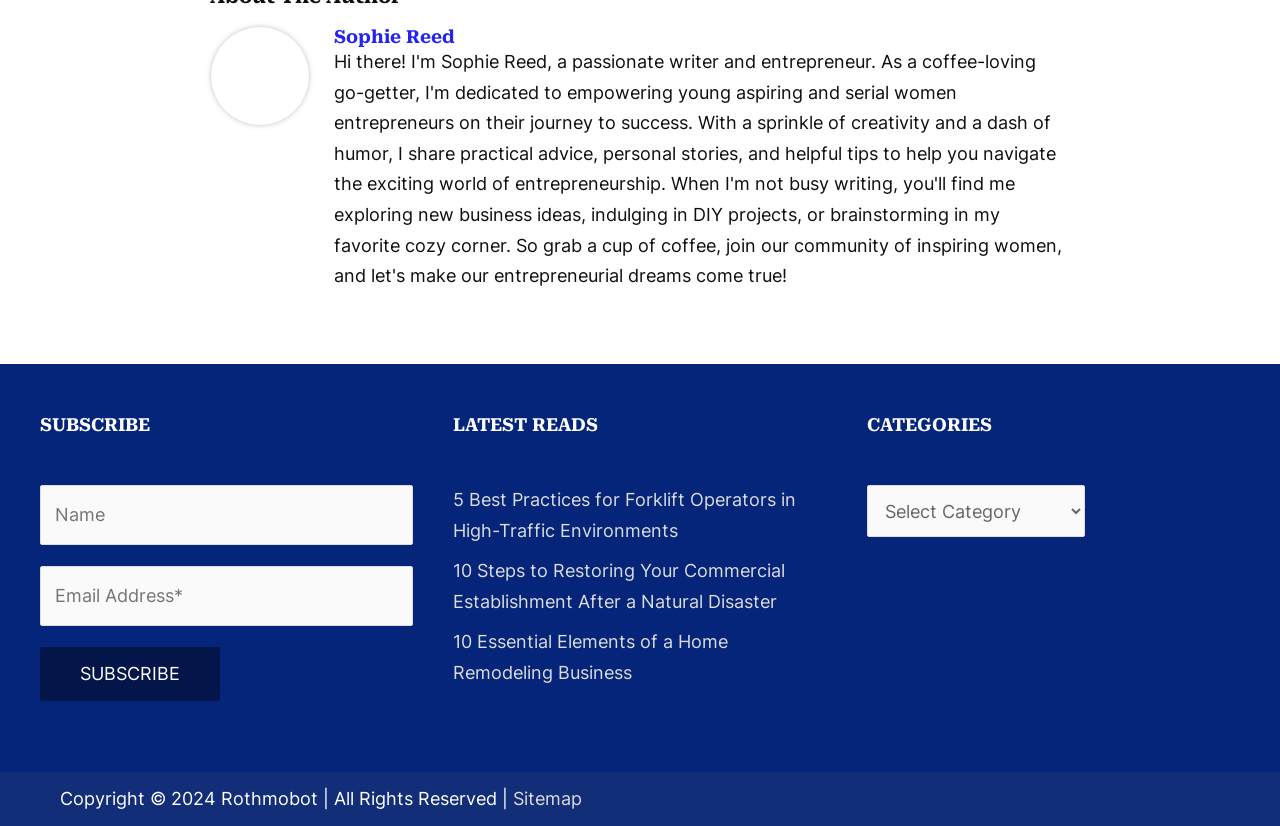Provide a short answer using a single word or phrase for the following question: 
What are the categories of articles?

Not specified